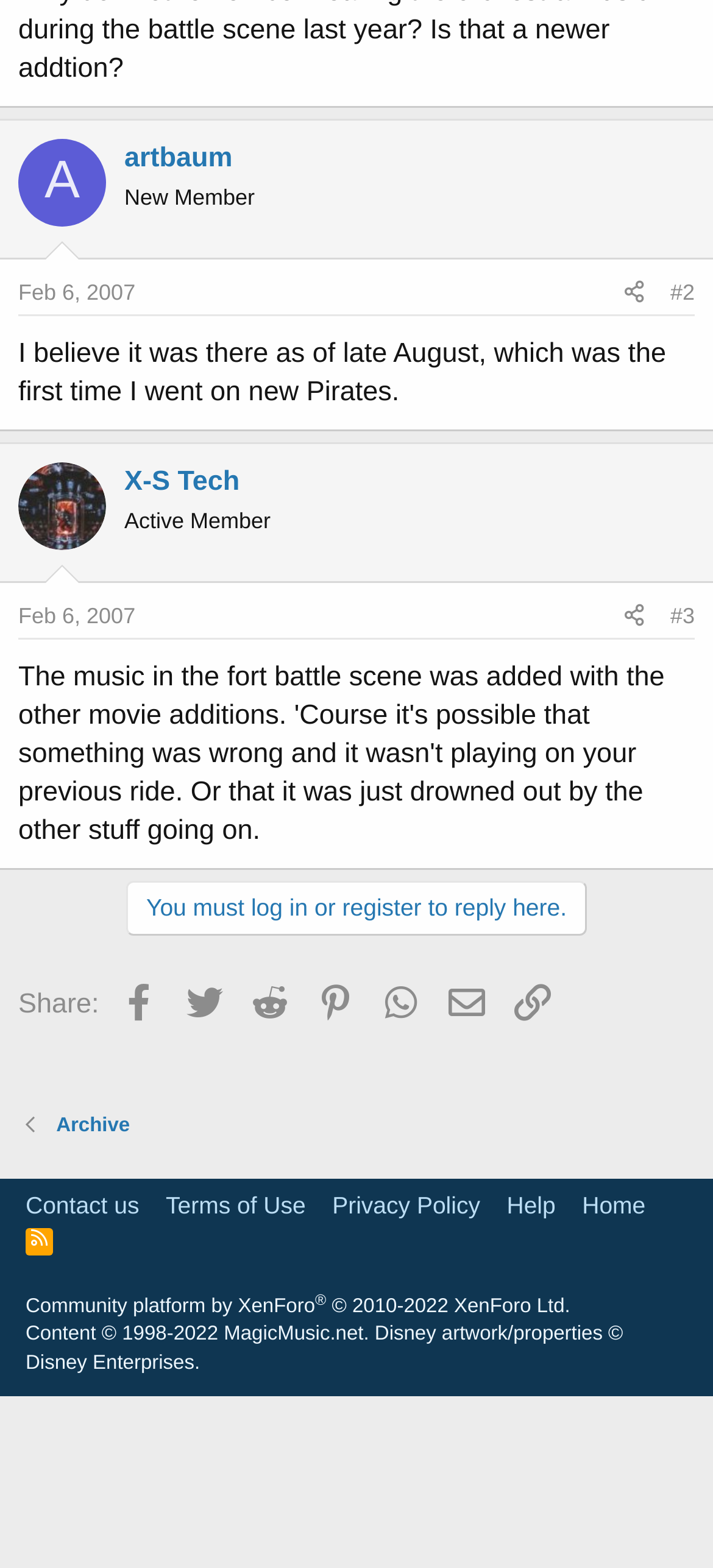Locate the bounding box coordinates of the area you need to click to fulfill this instruction: 'Click on the 'Share' link'. The coordinates must be in the form of four float numbers ranging from 0 to 1: [left, top, right, bottom].

[0.858, 0.174, 0.922, 0.2]